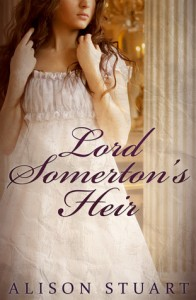Using the information in the image, give a detailed answer to the following question: What is the author's name?

The author's name is mentioned in the caption as Alison Stuart, who wrote the book 'Lord Somerton's Heir'.